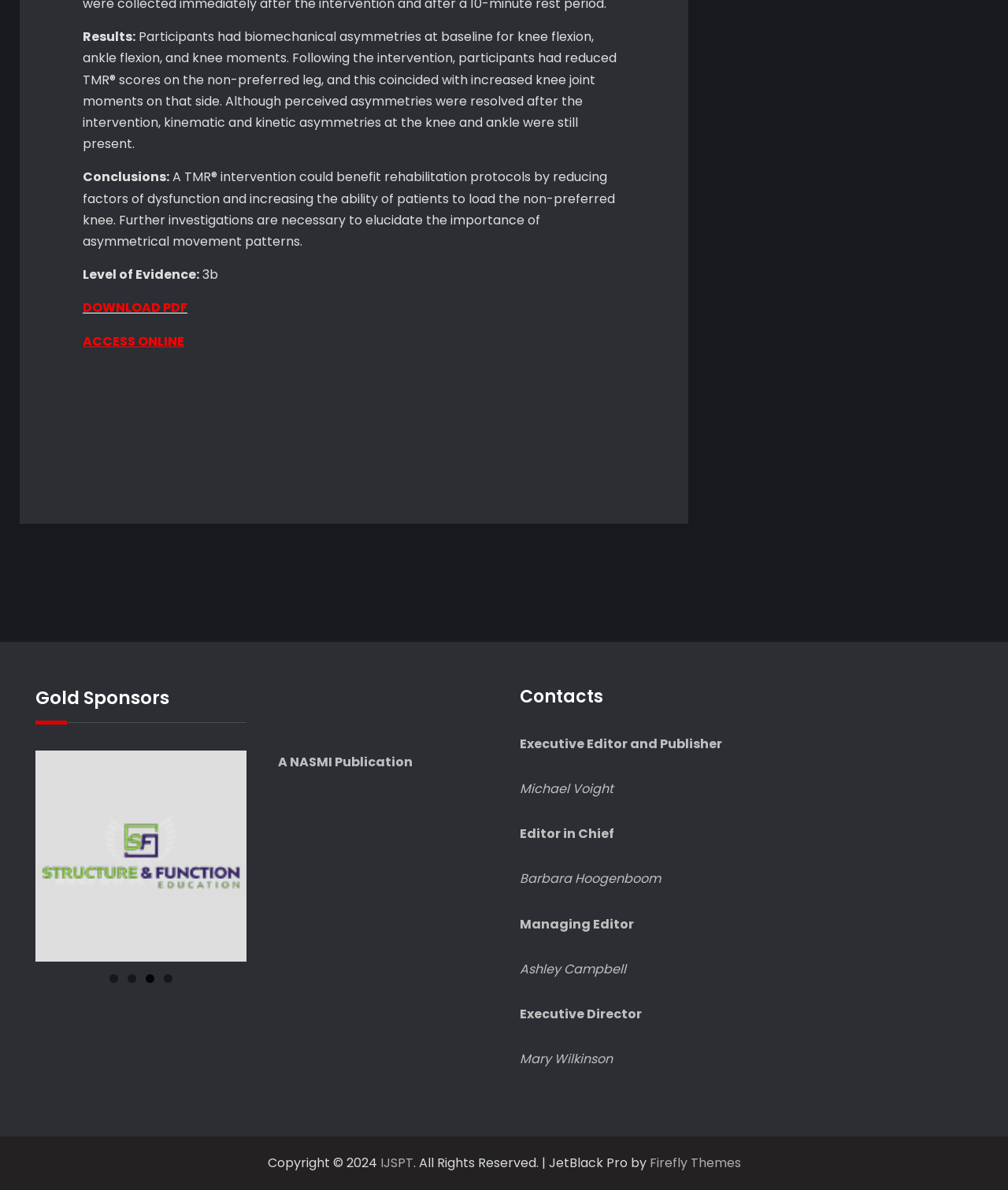Please provide a short answer using a single word or phrase for the question:
Who is the Executive Editor and Publisher of the publication?

Michael Voight